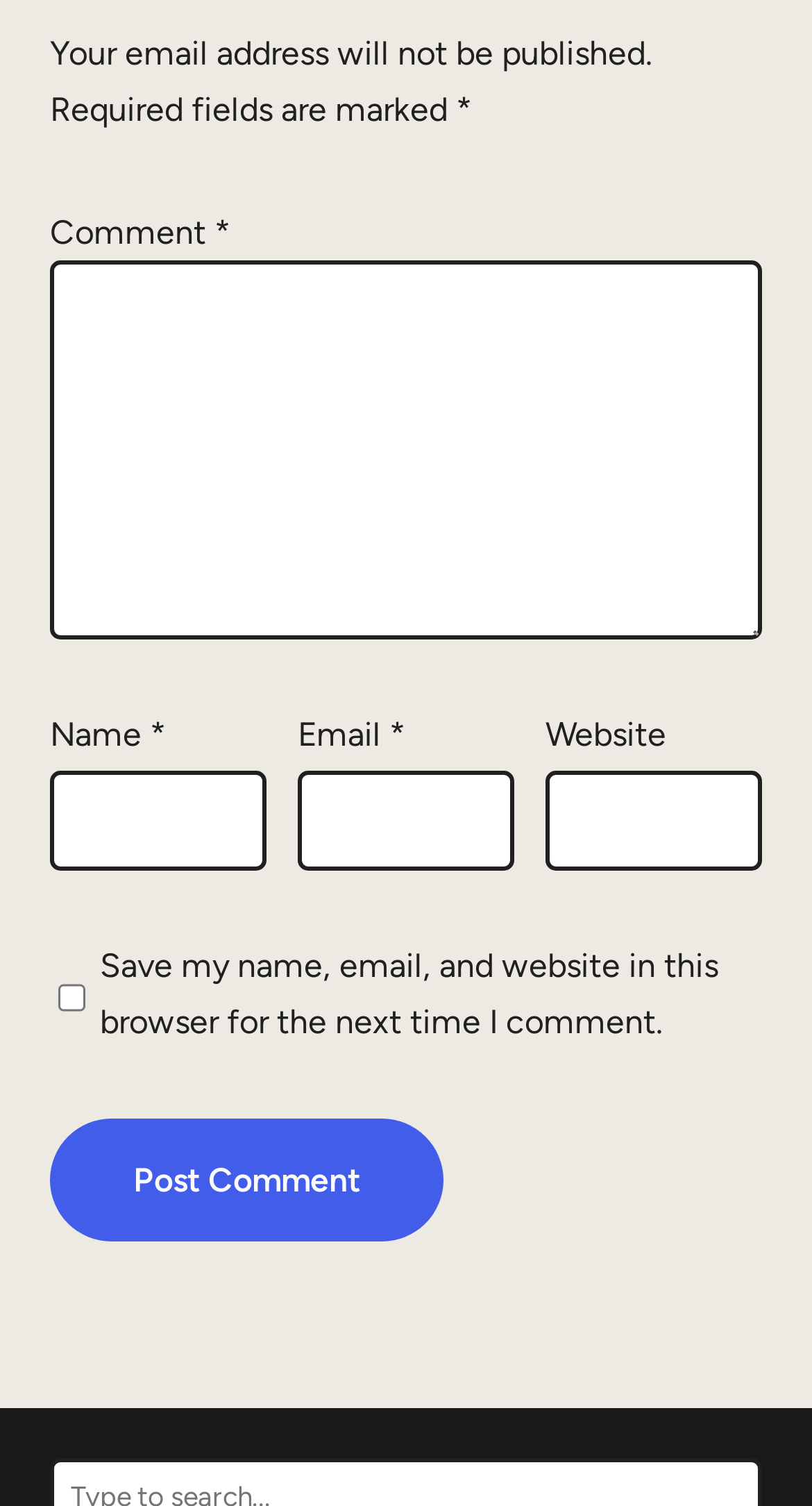What is the button at the bottom of the form for?
Please craft a detailed and exhaustive response to the question.

The button at the bottom of the form is labeled 'Post Comment', indicating that it is used to submit the comment form and post the user's comment.